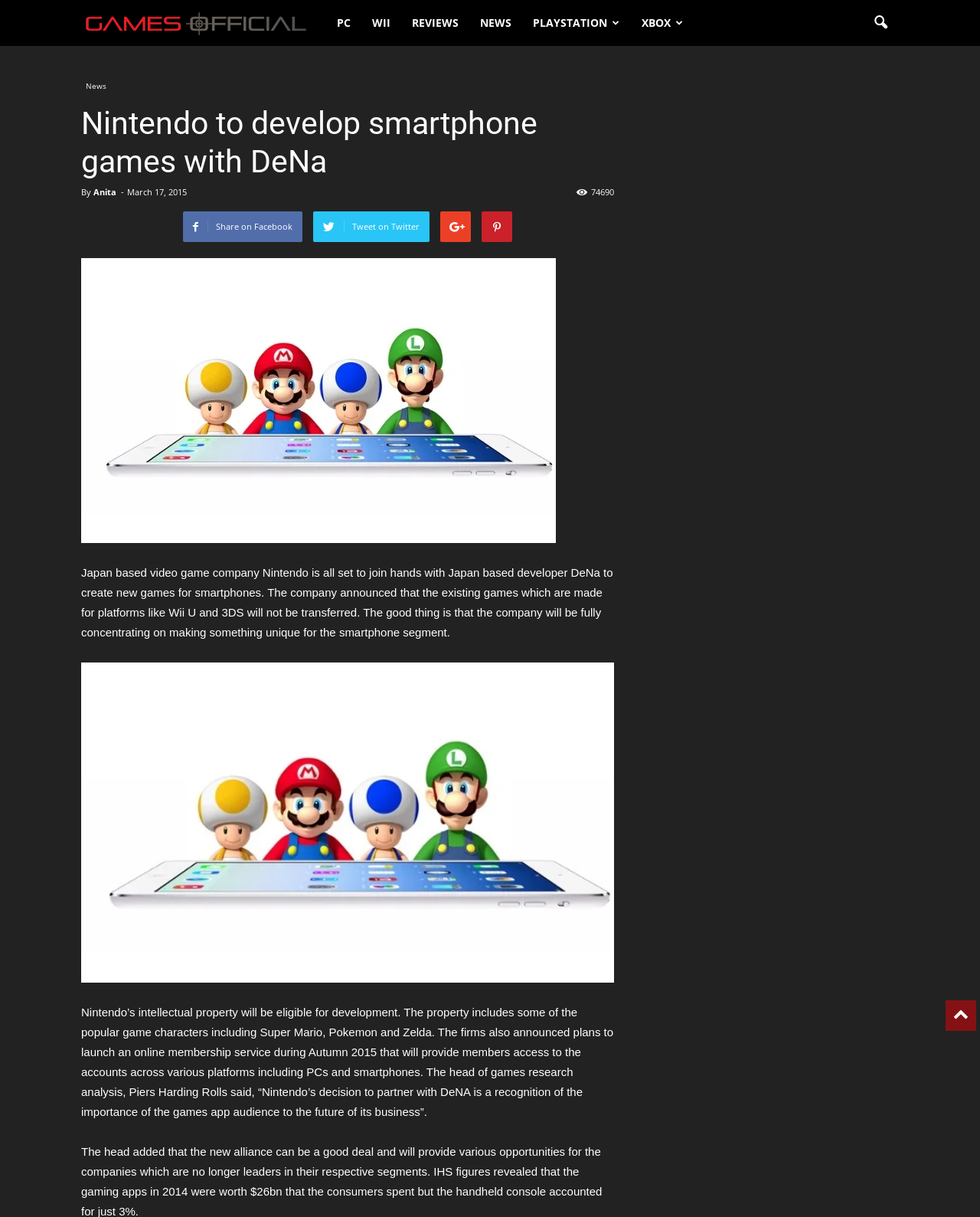Using the information from the screenshot, answer the following question thoroughly:
What type of games will Nintendo focus on for smartphones?

According to the webpage, Nintendo will not transfer existing games from platforms like Wii U and 3DS, but instead, focus on creating something unique for the smartphone segment.